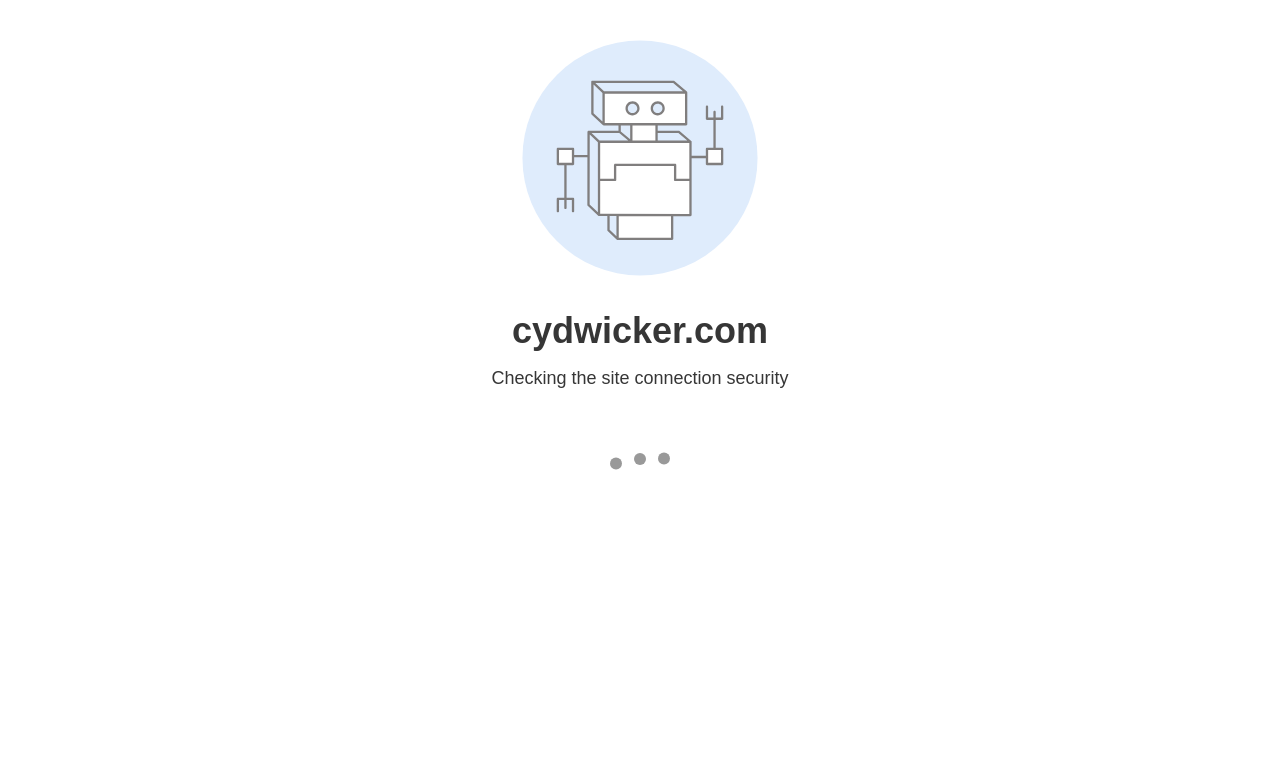Based on the image, please respond to the question with as much detail as possible:
Can the artist work with clients in their own environment?

The text on the webpage states that the artist 'will accommodate the client by working with them in their own environment or in my studio', which suggests that the artist can work with clients in their own environment.